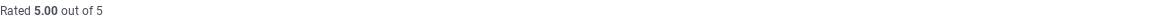What is the significance of the high rating?
Please give a detailed and elaborate answer to the question based on the image.

The high rating of 5.00 out of 5 signifies that the product has received exceptional feedback from users, indicating outstanding customer satisfaction and quality of the product.